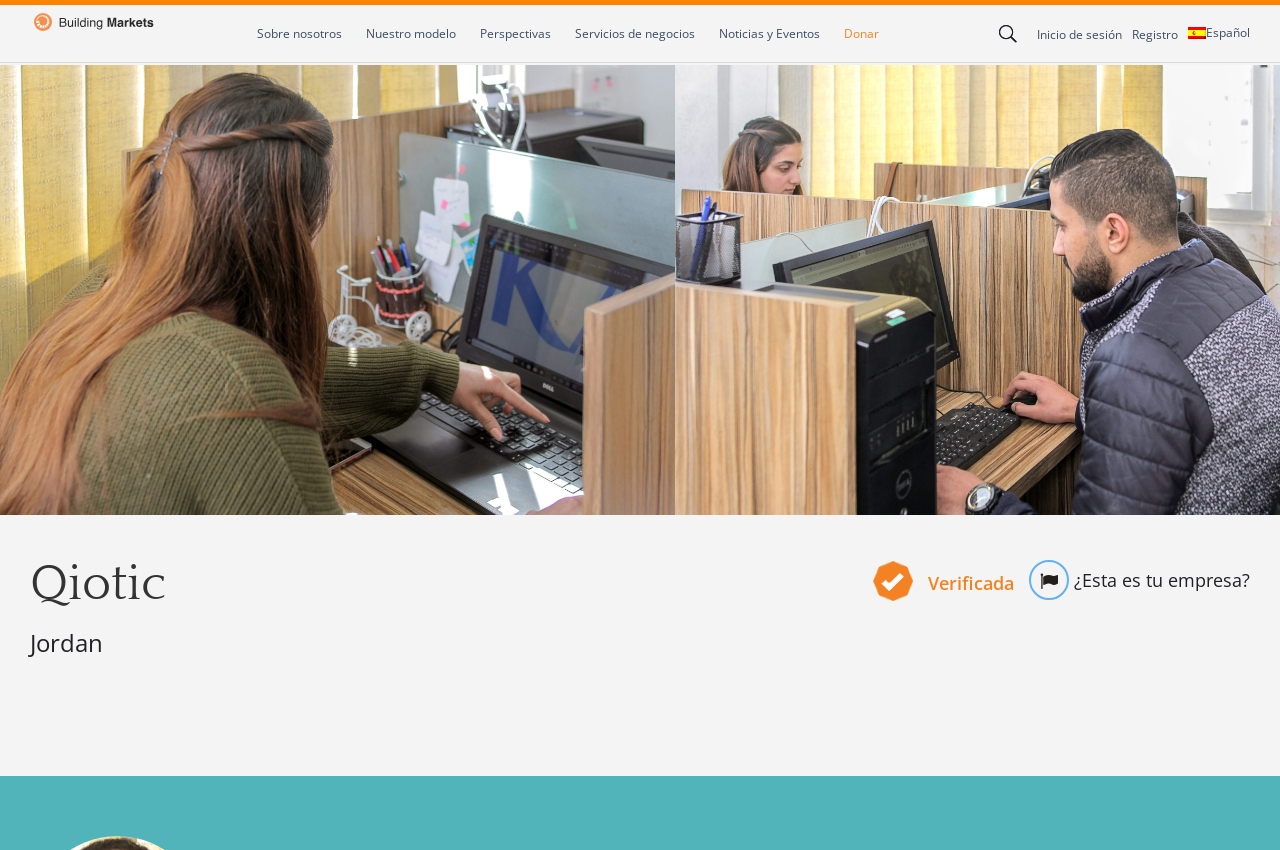How many language options are available?
Look at the screenshot and respond with a single word or phrase.

2